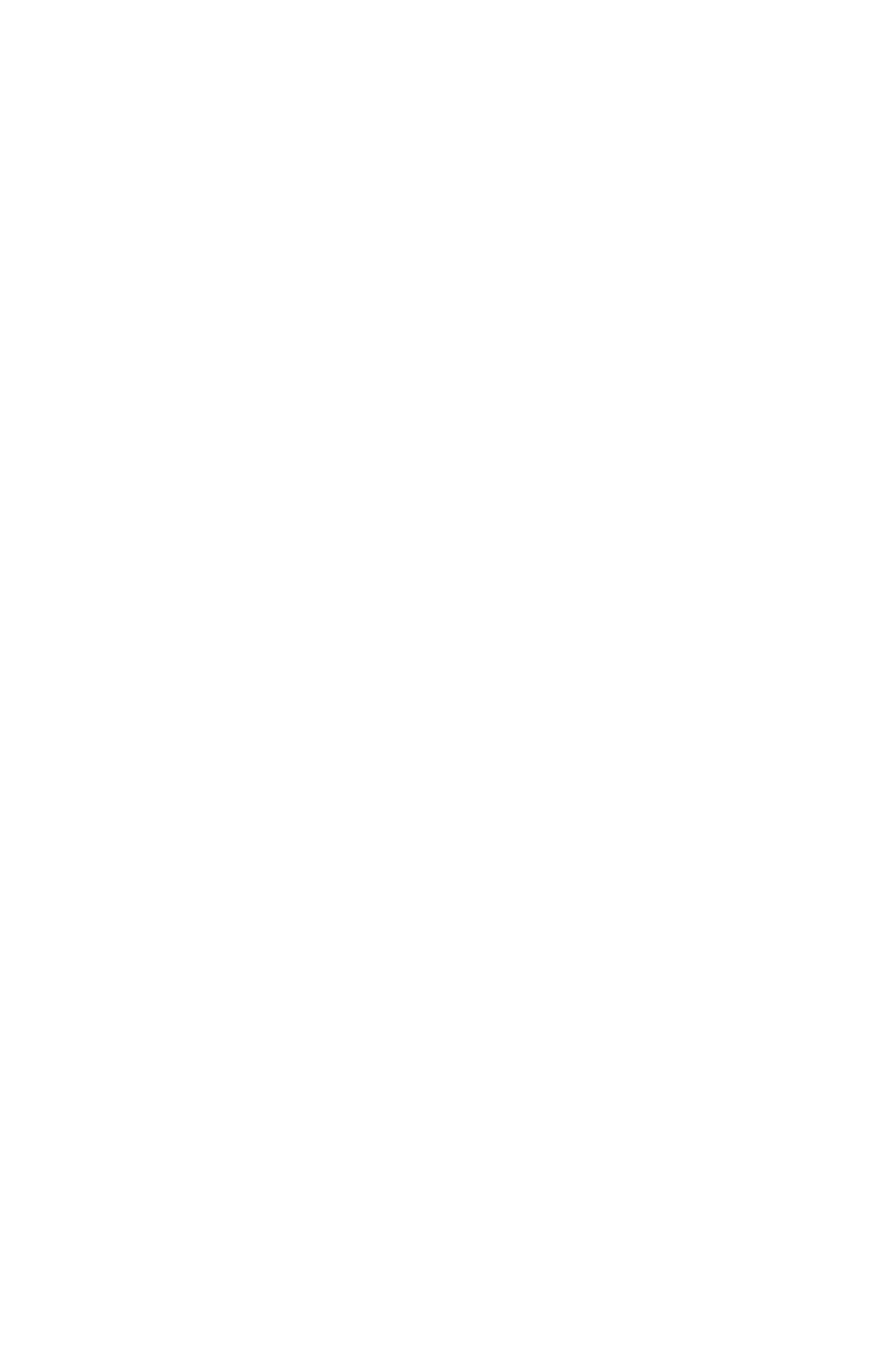Based on the element description More search options, identify the bounding box of the UI element in the given webpage screenshot. The coordinates should be in the format (top-left x, top-left y, bottom-right x, bottom-right y) and must be between 0 and 1.

None